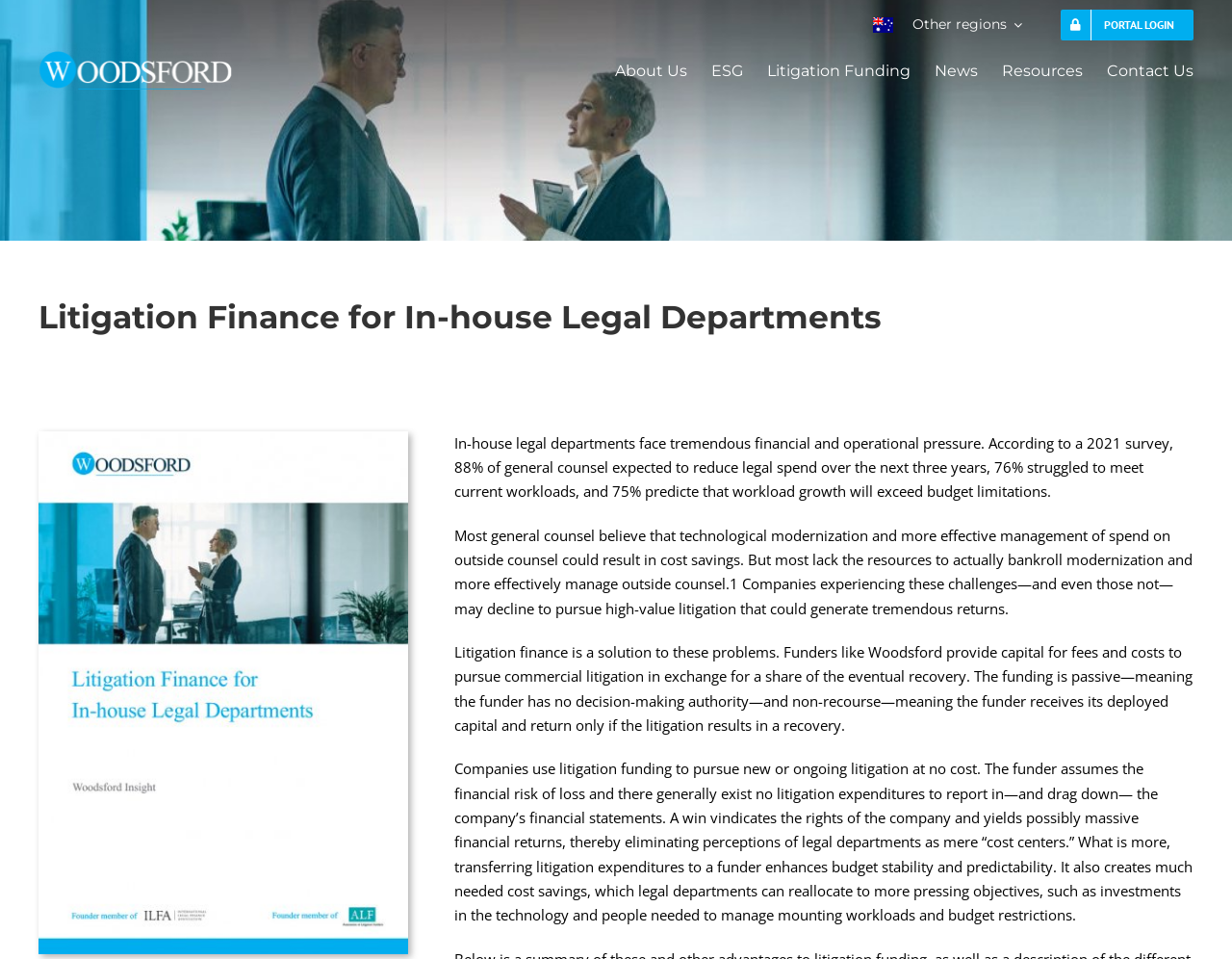What is the name of the company providing litigation funding?
Look at the image and provide a short answer using one word or a phrase.

Woodsford